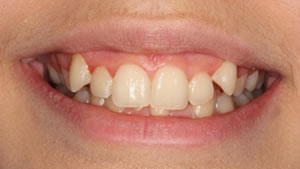Based on the image, provide a detailed response to the question:
What is the desired outcome of the smile transformation?

The individual wants to improve their smile through options like porcelain veneers, aiming to achieve enhanced aesthetics and confidence in their smile, which will likely positively impact their self-esteem and social interactions.